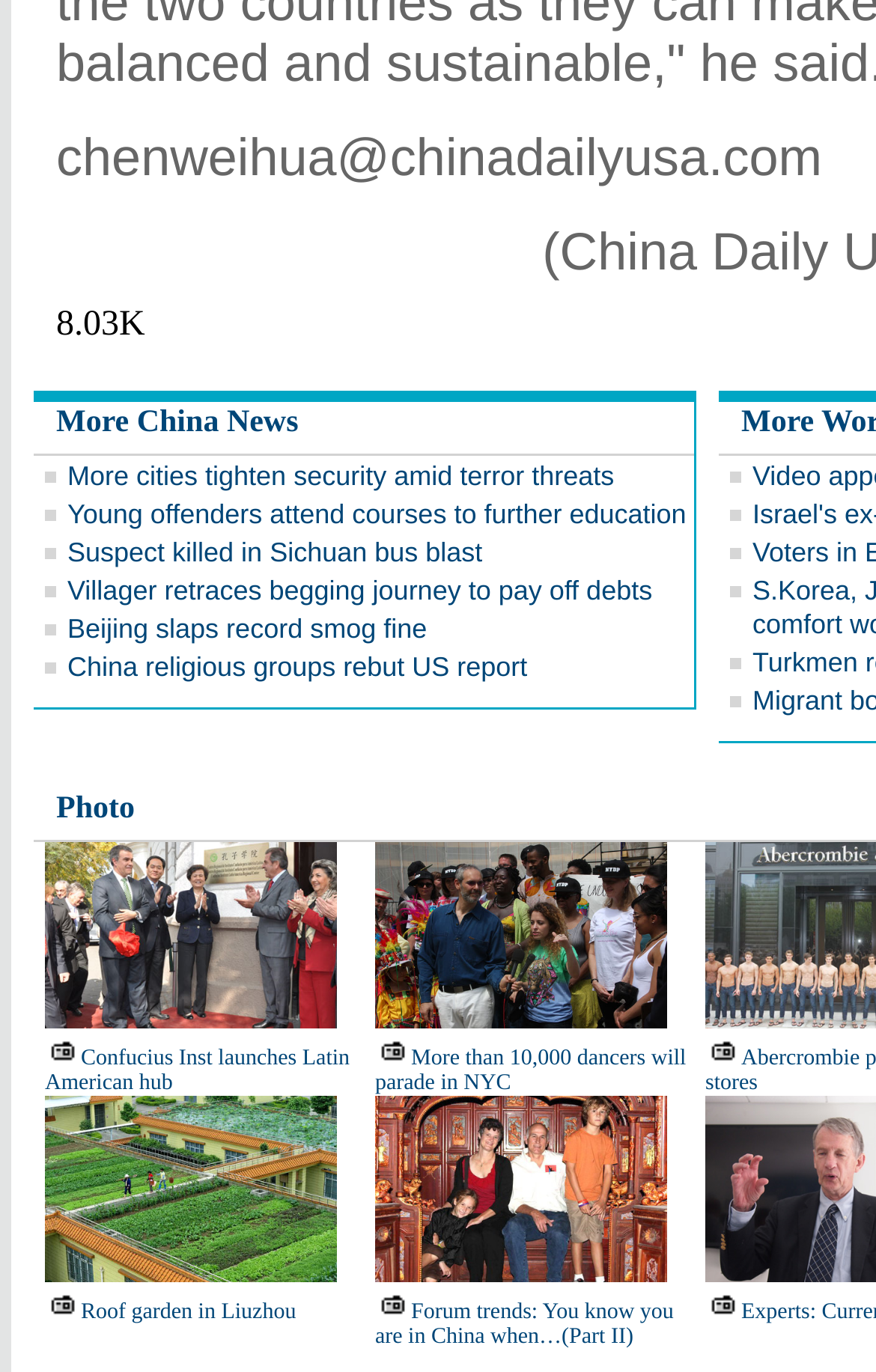How many images are on the page?
Provide a concise answer using a single word or phrase based on the image.

7